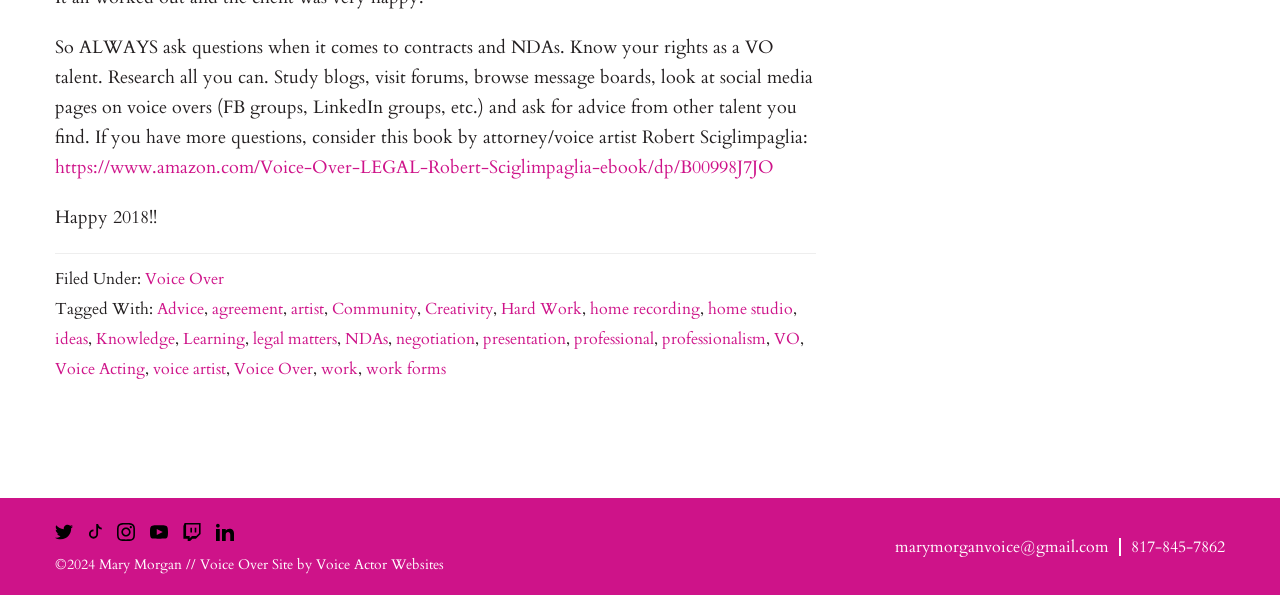Please identify the bounding box coordinates of where to click in order to follow the instruction: "Visit the Voice Over category".

[0.113, 0.451, 0.175, 0.488]